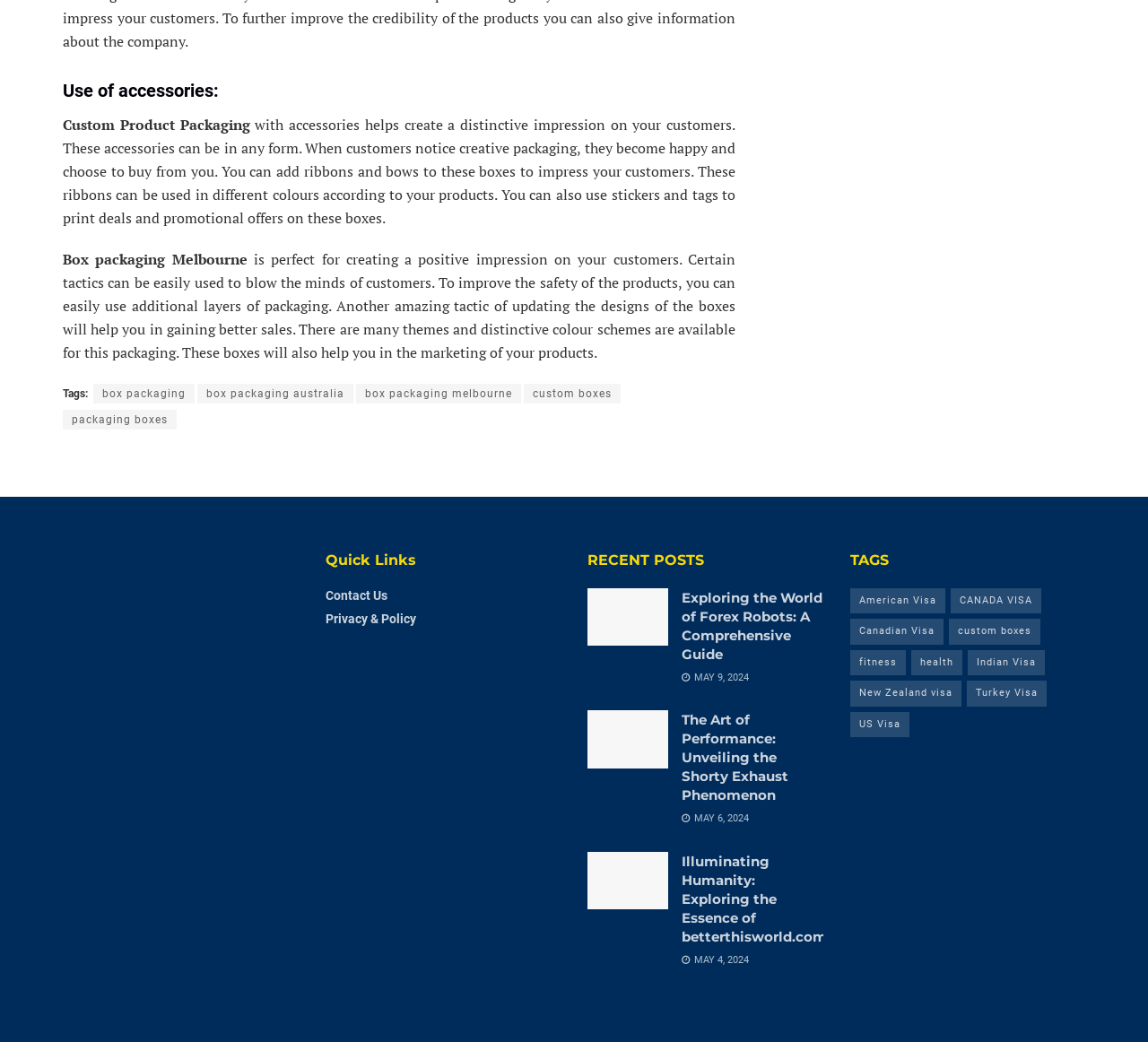Determine the bounding box coordinates of the element's region needed to click to follow the instruction: "Click WEDDINGS". Provide these coordinates as four float numbers between 0 and 1, formatted as [left, top, right, bottom].

None